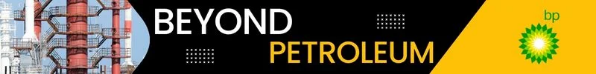What is the focus of the graphic accompanying the text?
Using the visual information from the image, give a one-word or short-phrase answer.

Petrochemical facility